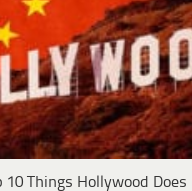Use one word or a short phrase to answer the question provided: 
What flags are adorned on the background of the image?

Chinese flags